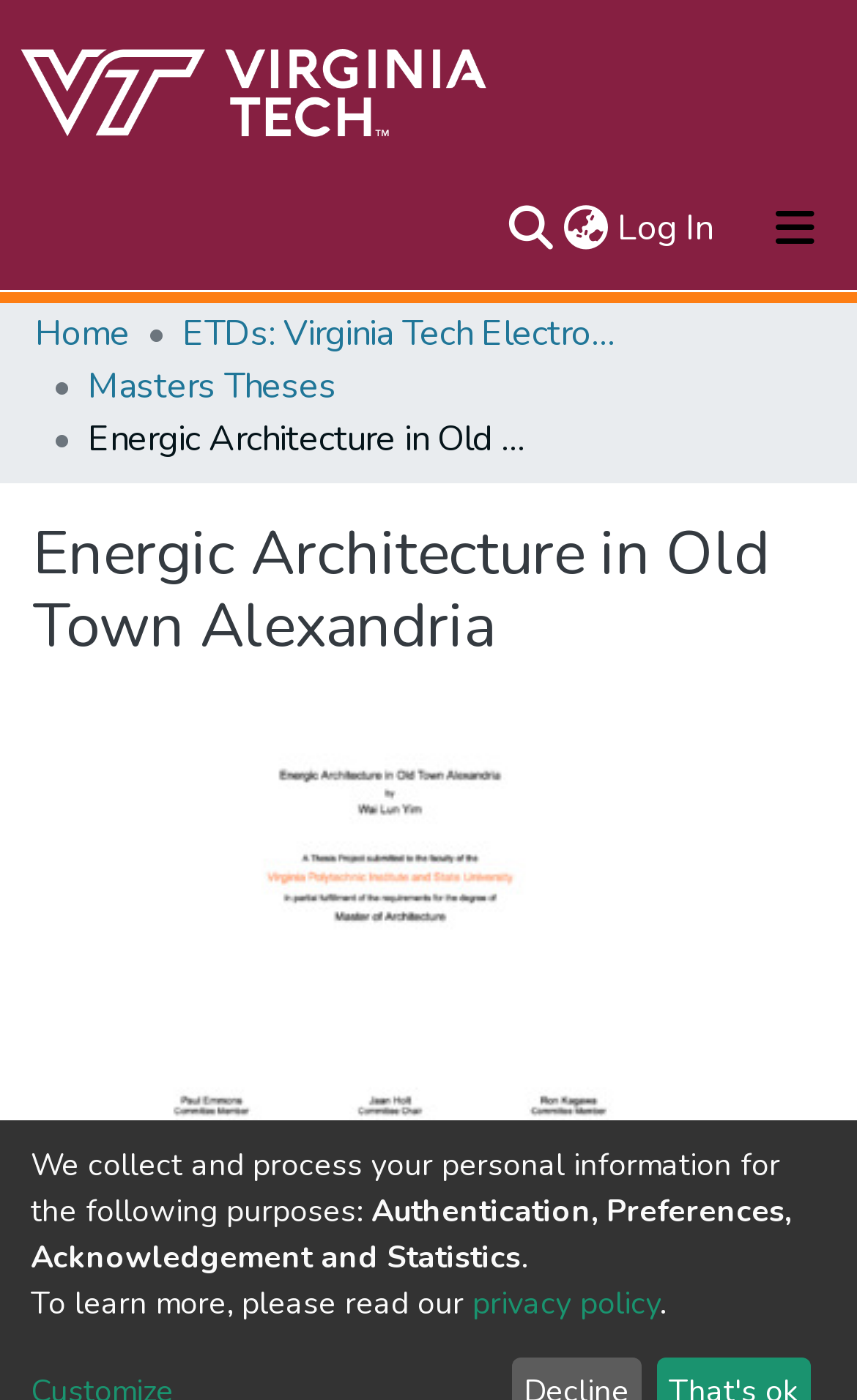Please answer the following question using a single word or phrase: 
What is the purpose of collecting personal information?

Authentication, Preferences, Acknowledgement and Statistics